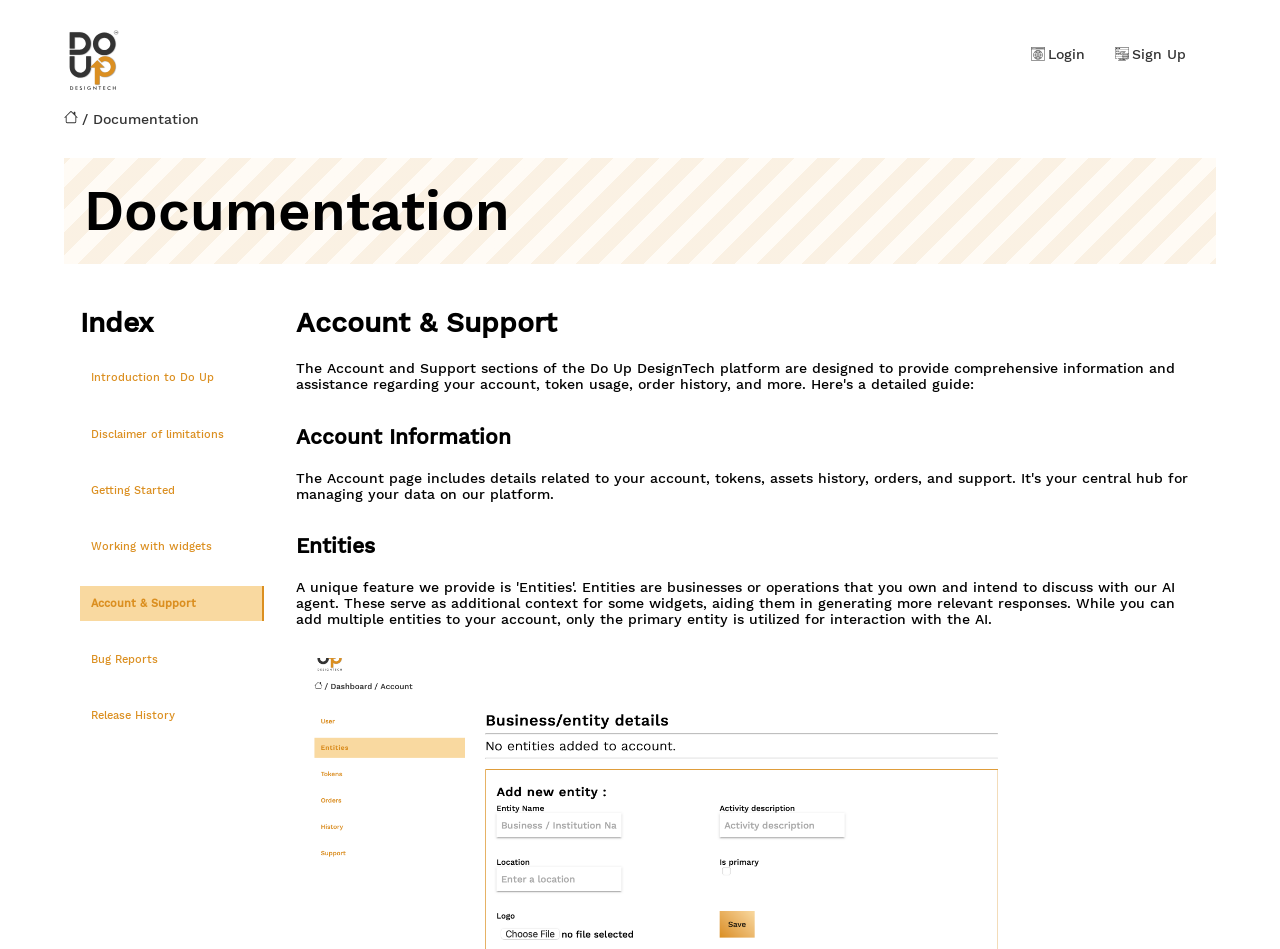Please indicate the bounding box coordinates for the clickable area to complete the following task: "Read Introduction to Do Up". The coordinates should be specified as four float numbers between 0 and 1, i.e., [left, top, right, bottom].

[0.062, 0.379, 0.206, 0.417]